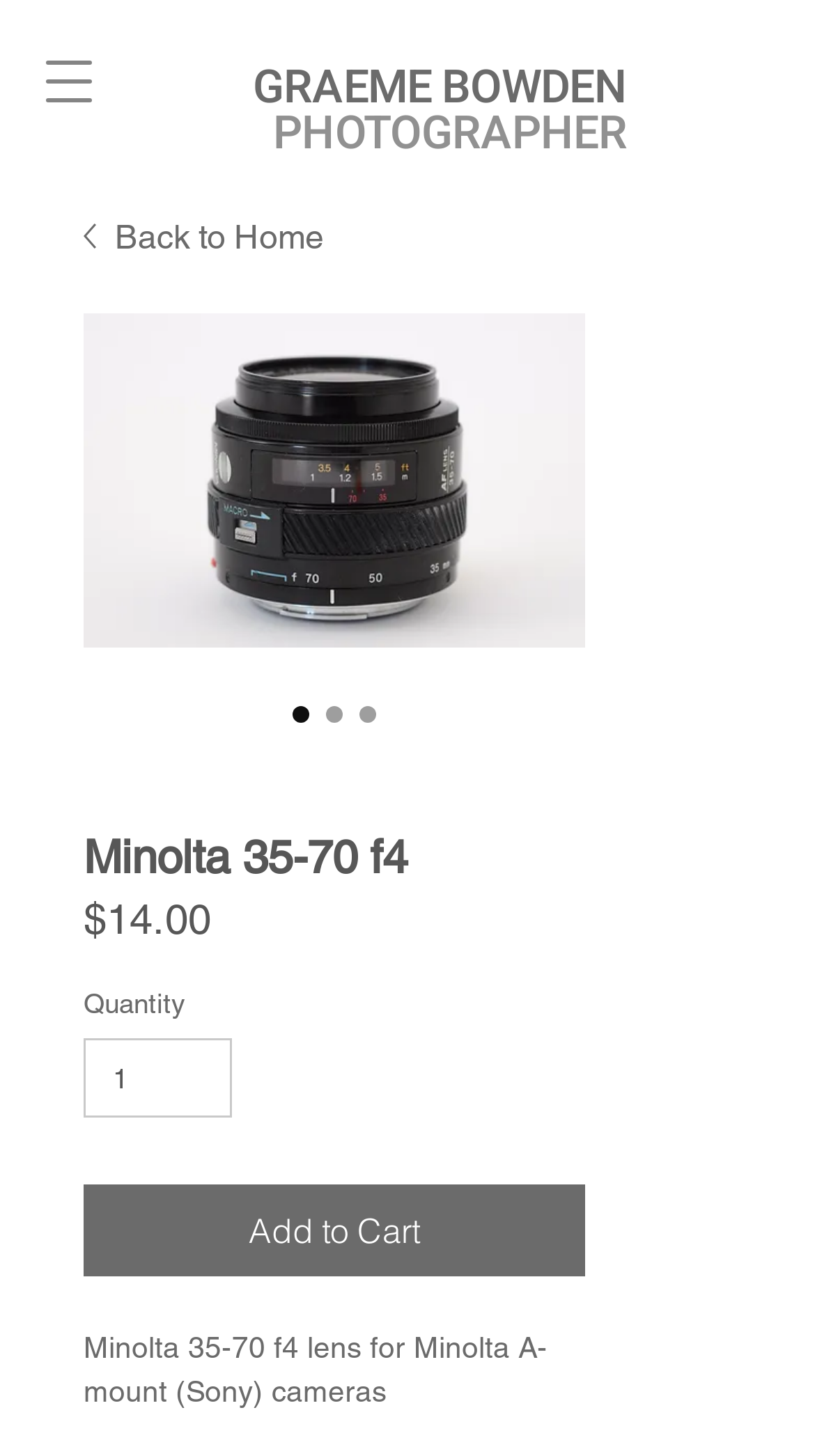Please study the image and answer the question comprehensively:
What is the action of the button located at [0.103, 0.813, 0.718, 0.876]?

I found the action of the button by looking at the button element with the text 'Add to Cart' located at [0.103, 0.813, 0.718, 0.876].